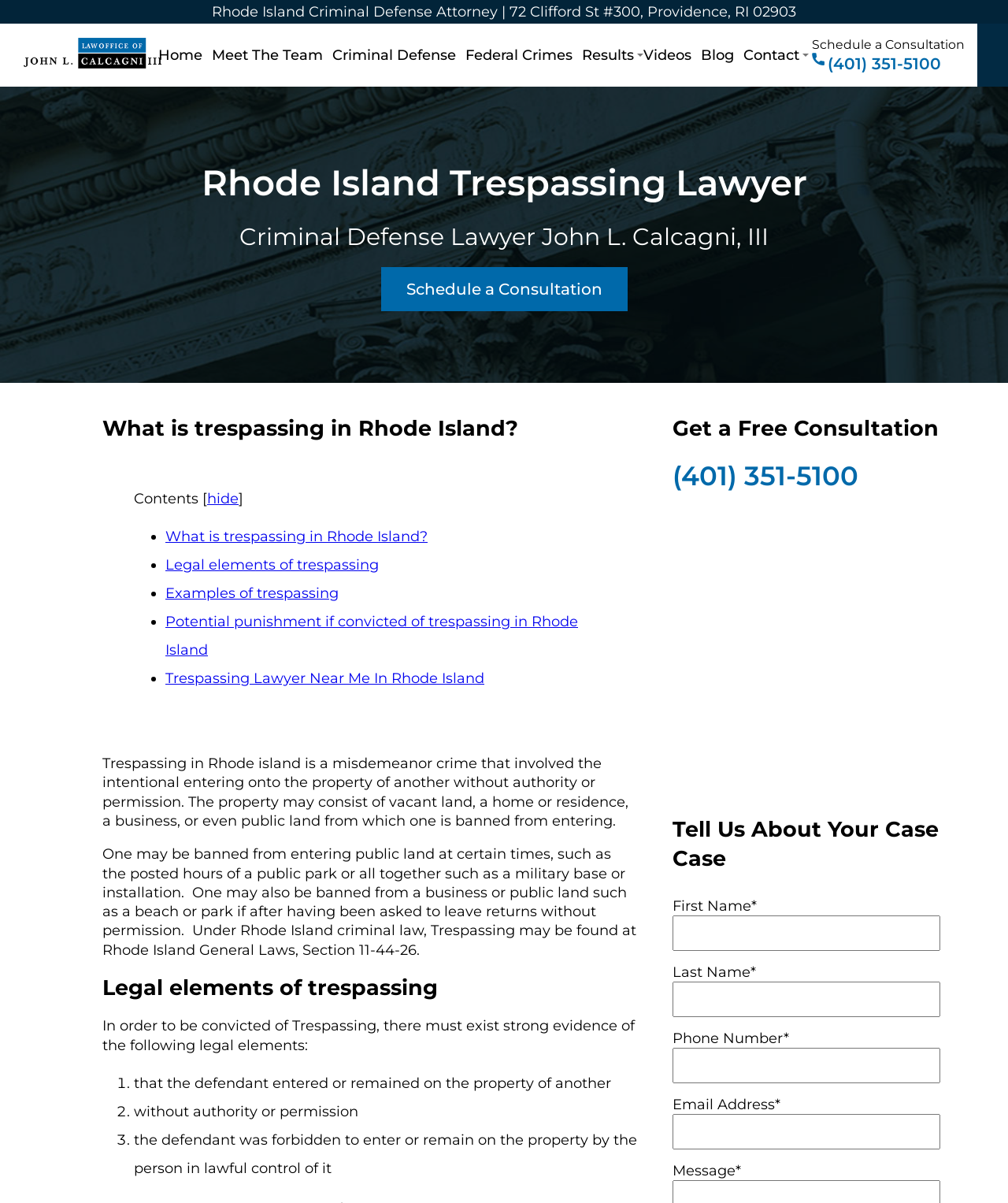Determine the coordinates of the bounding box for the clickable area needed to execute this instruction: "Enter your first name".

[0.667, 0.761, 0.933, 0.79]